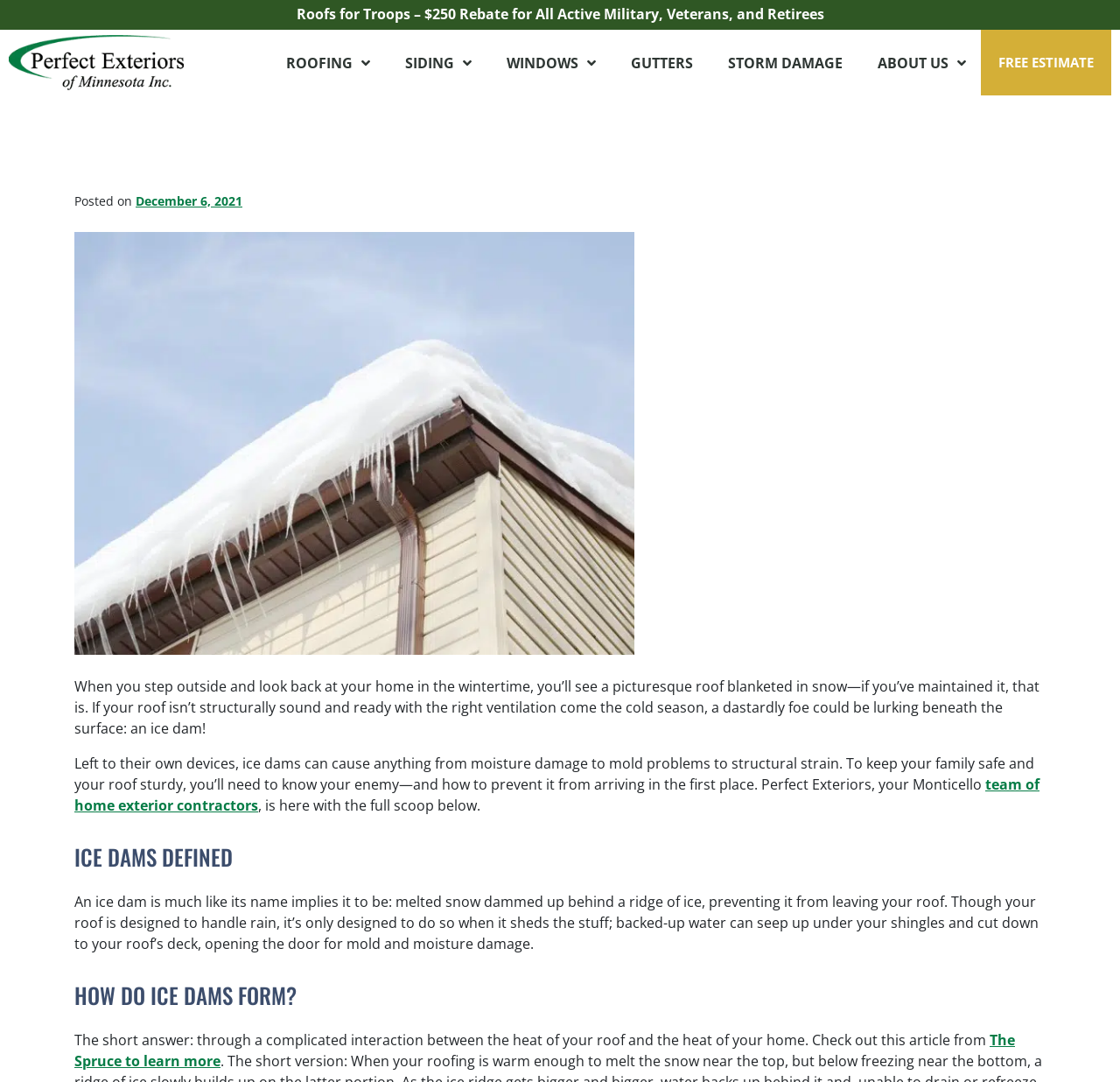Identify the bounding box coordinates of the clickable section necessary to follow the following instruction: "Click the 'team of home exterior contractors' link". The coordinates should be presented as four float numbers from 0 to 1, i.e., [left, top, right, bottom].

[0.066, 0.716, 0.928, 0.753]